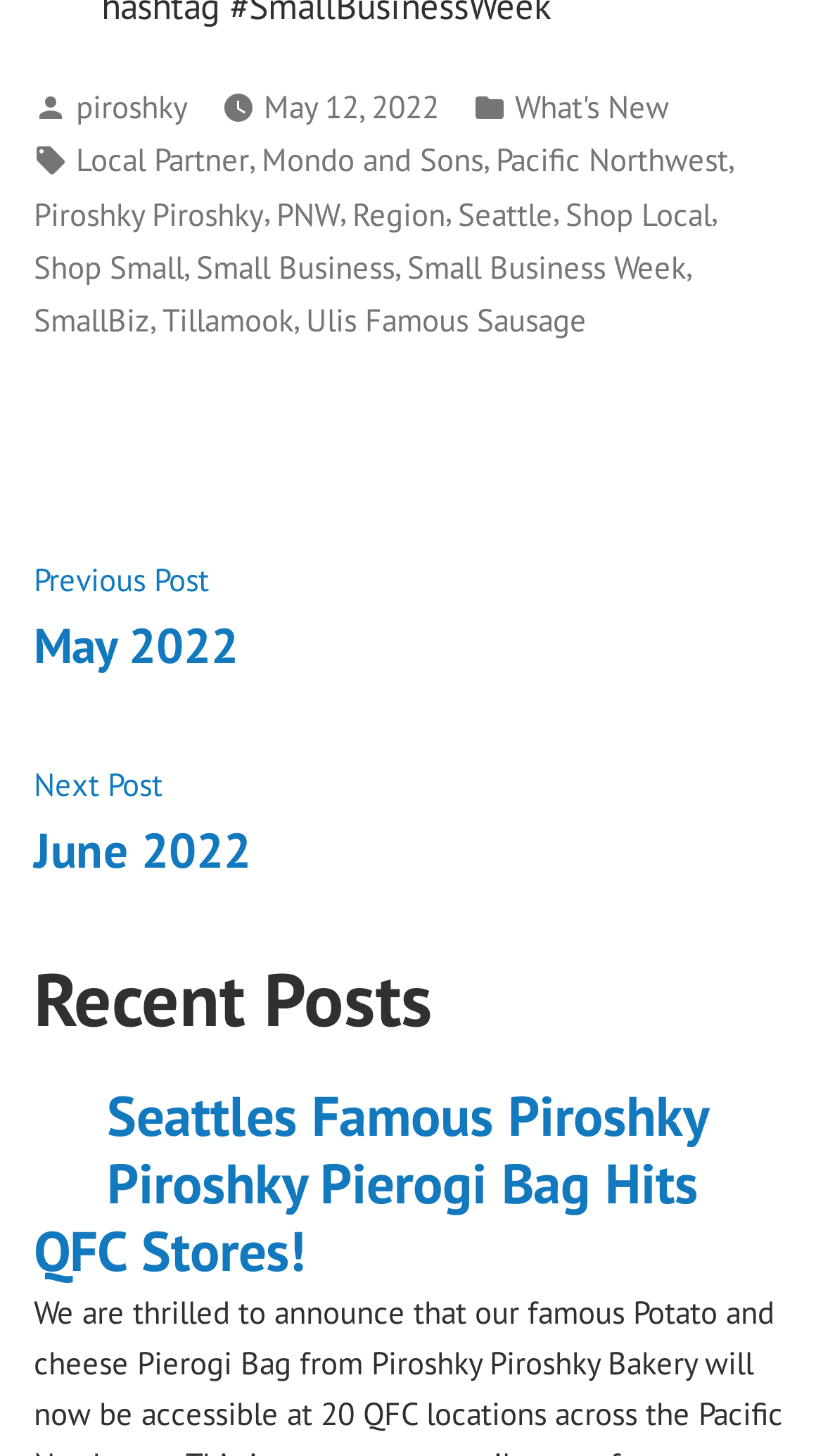Reply to the question with a single word or phrase:
What is the category of the post?

What's New